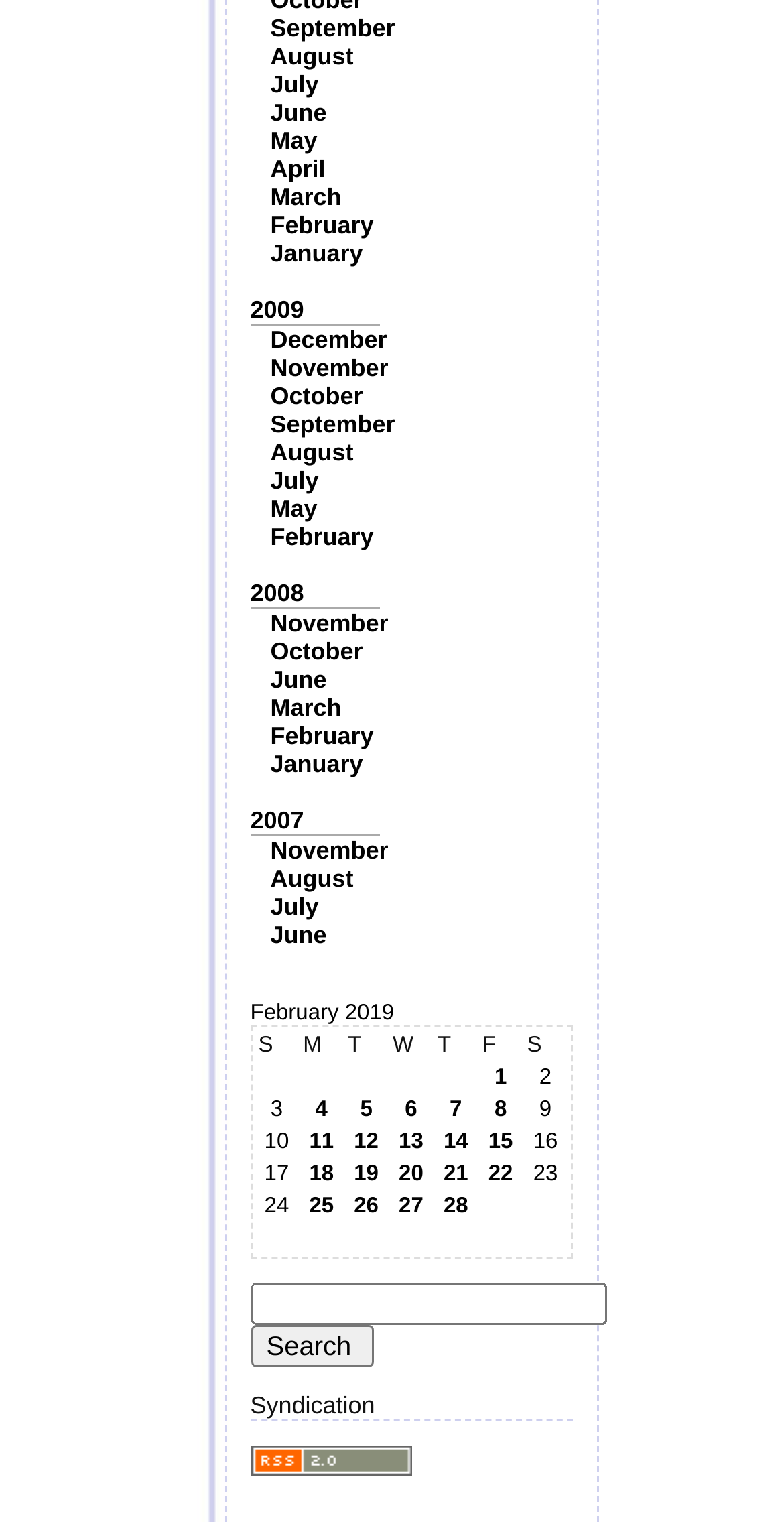Pinpoint the bounding box coordinates of the clickable area necessary to execute the following instruction: "Click on 2009". The coordinates should be given as four float numbers between 0 and 1, namely [left, top, right, bottom].

[0.319, 0.194, 0.388, 0.213]